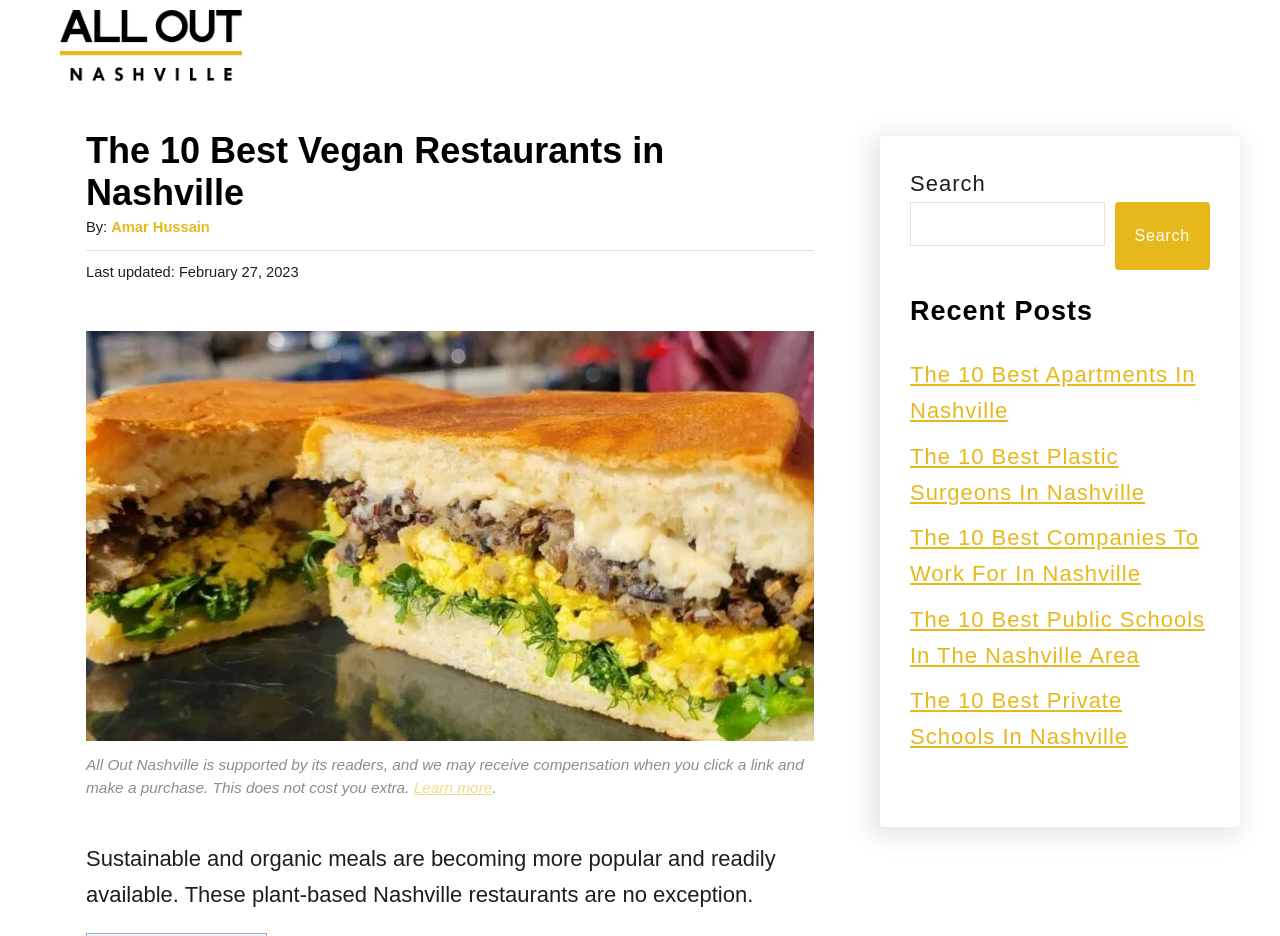Please find the bounding box coordinates in the format (top-left x, top-left y, bottom-right x, bottom-right y) for the given element description. Ensure the coordinates are floating point numbers between 0 and 1. Description: Search

[0.871, 0.215, 0.945, 0.288]